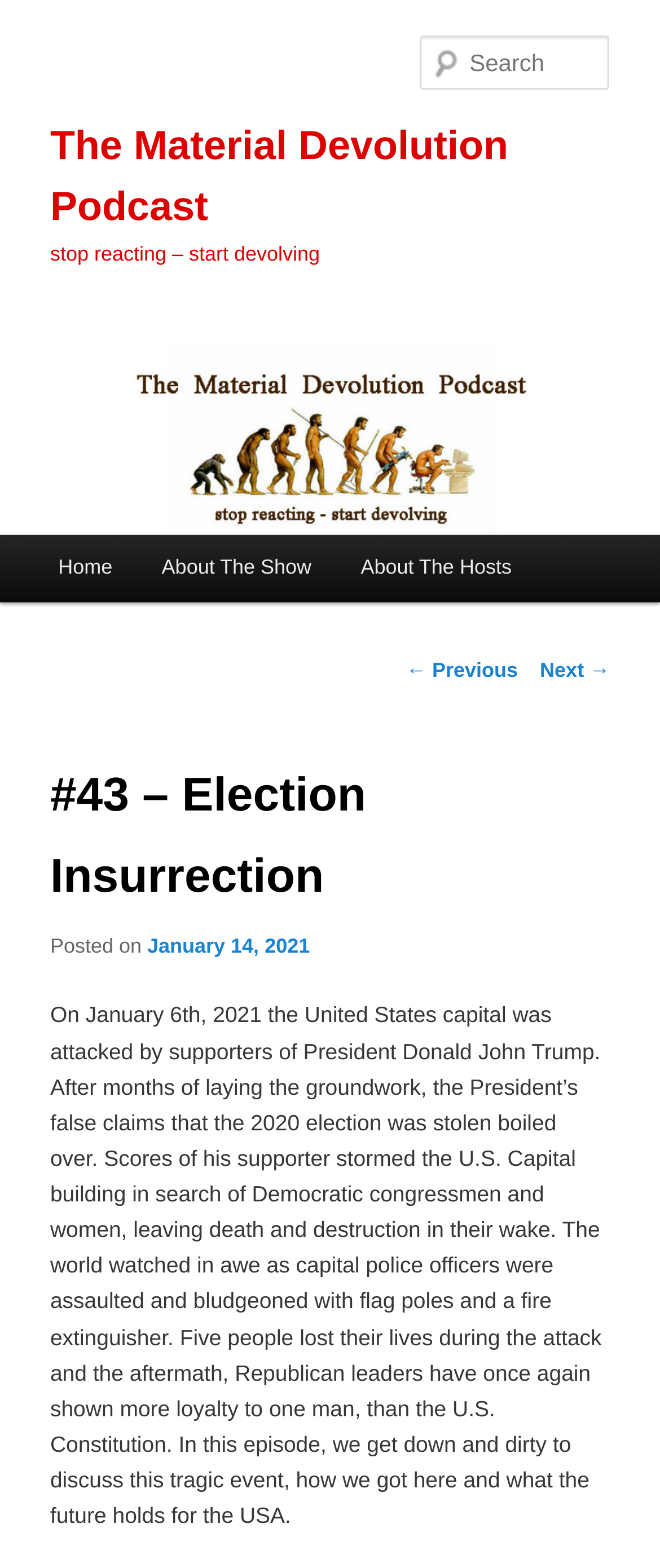How many people lost their lives during the attack?
Kindly offer a comprehensive and detailed response to the question.

I found the answer by reading the static text element that describes the event. The text mentions that 'Five people lost their lives during the attack and the aftermath'.